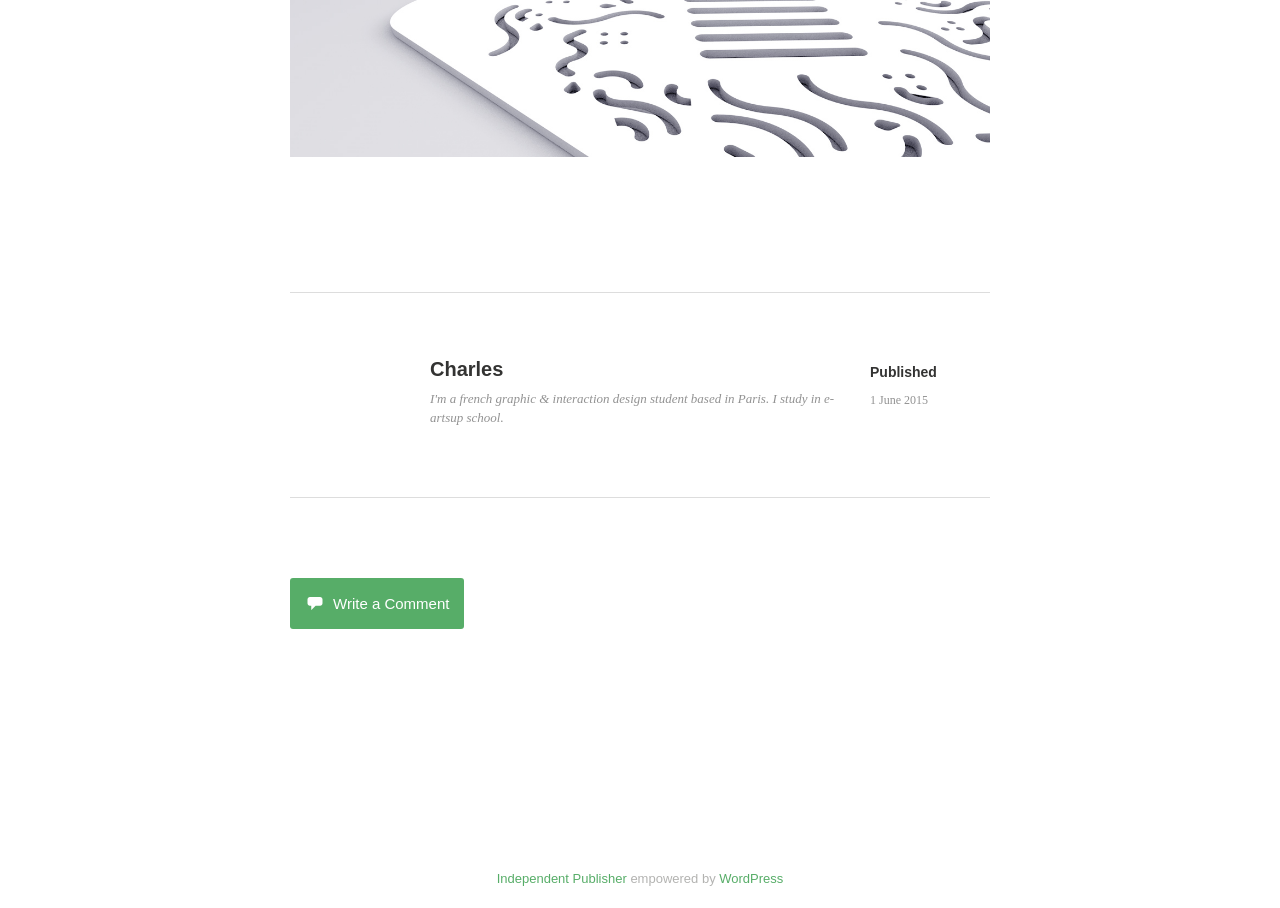Identify the bounding box of the HTML element described as: "Independent Publisher".

[0.388, 0.959, 0.49, 0.976]